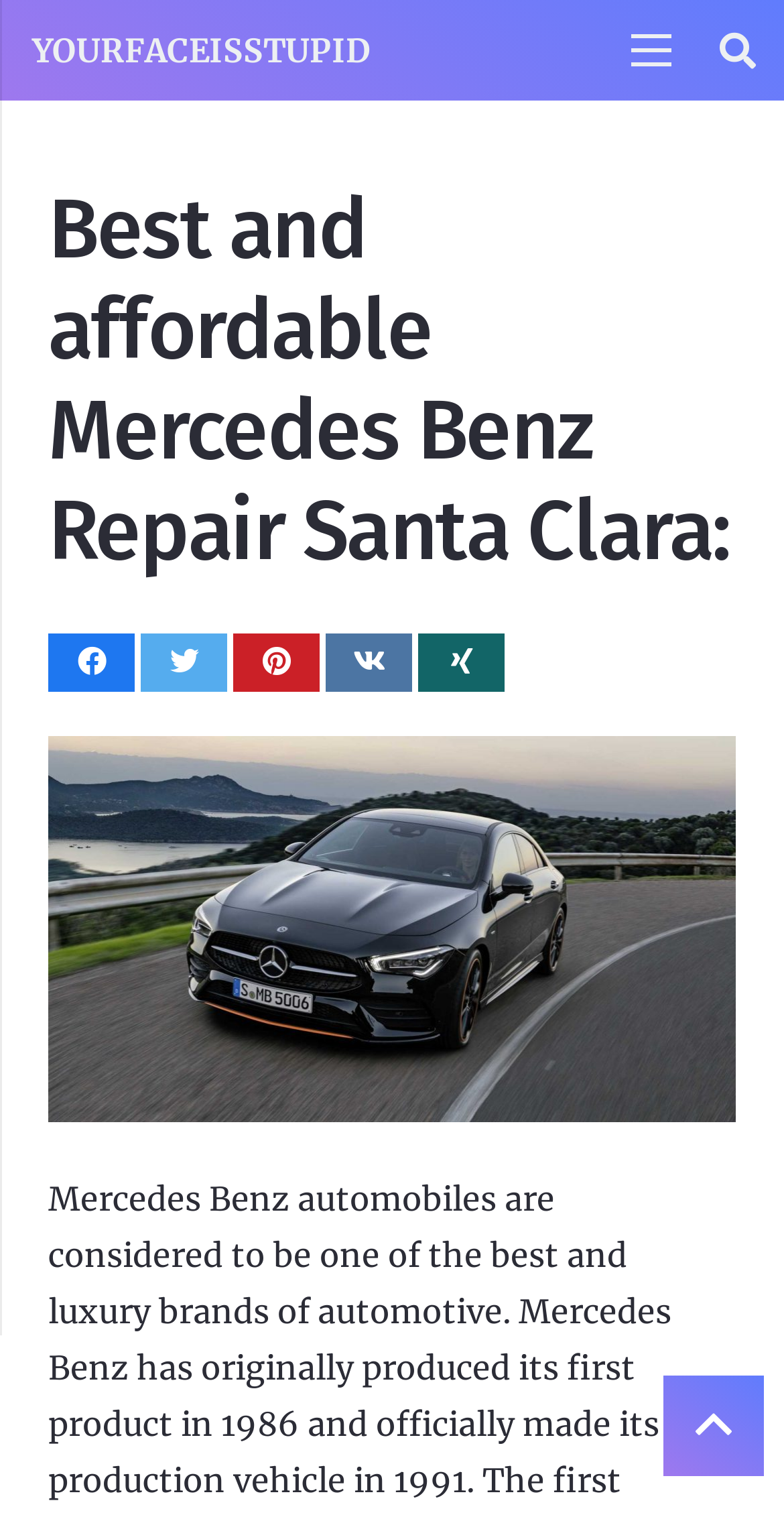Please determine the bounding box coordinates of the area that needs to be clicked to complete this task: 'Share this on social media'. The coordinates must be four float numbers between 0 and 1, formatted as [left, top, right, bottom].

[0.062, 0.418, 0.172, 0.456]